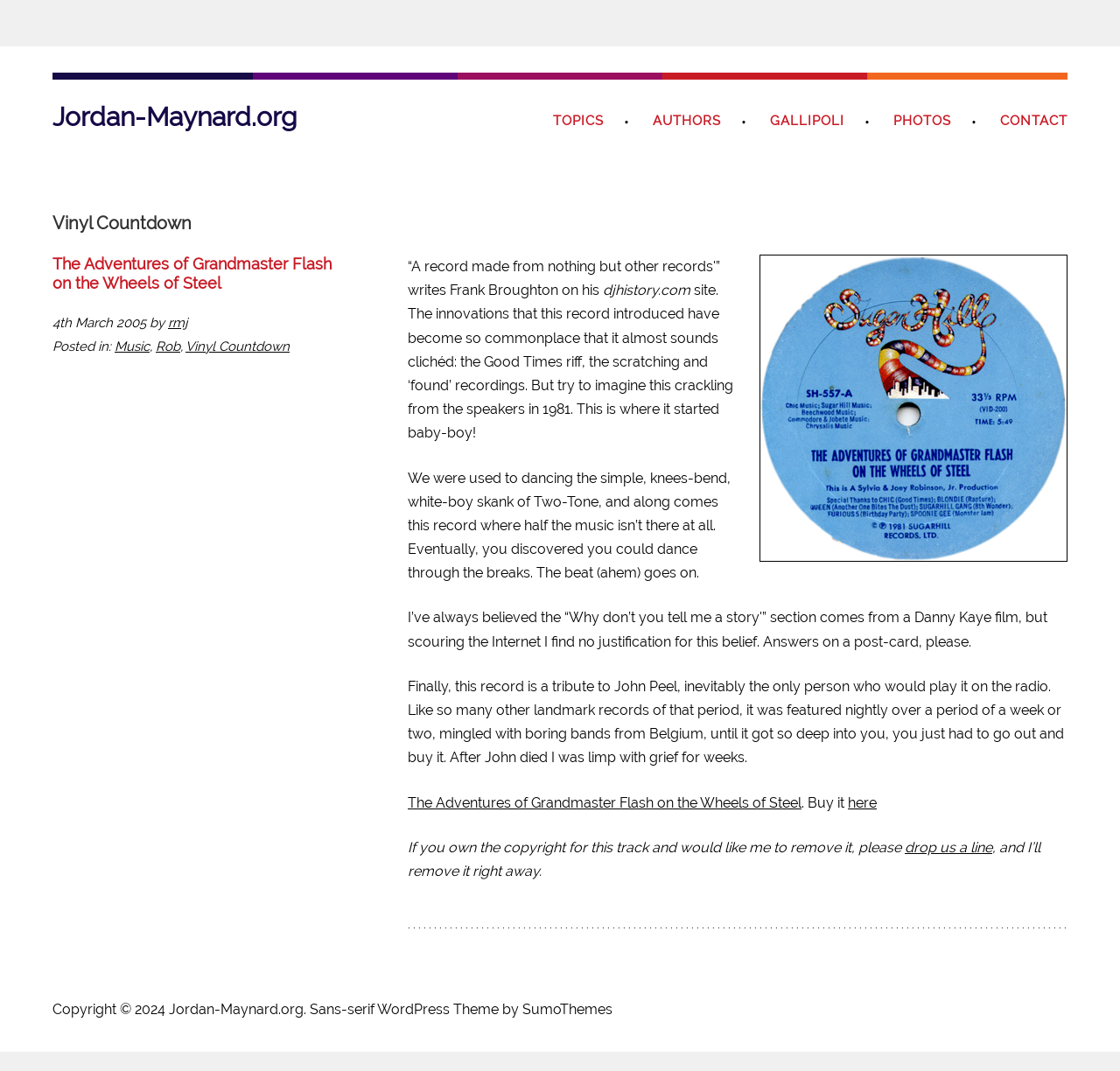What is the title of the article? Analyze the screenshot and reply with just one word or a short phrase.

The Adventures of Grandmaster Flash on the Wheels of Steel